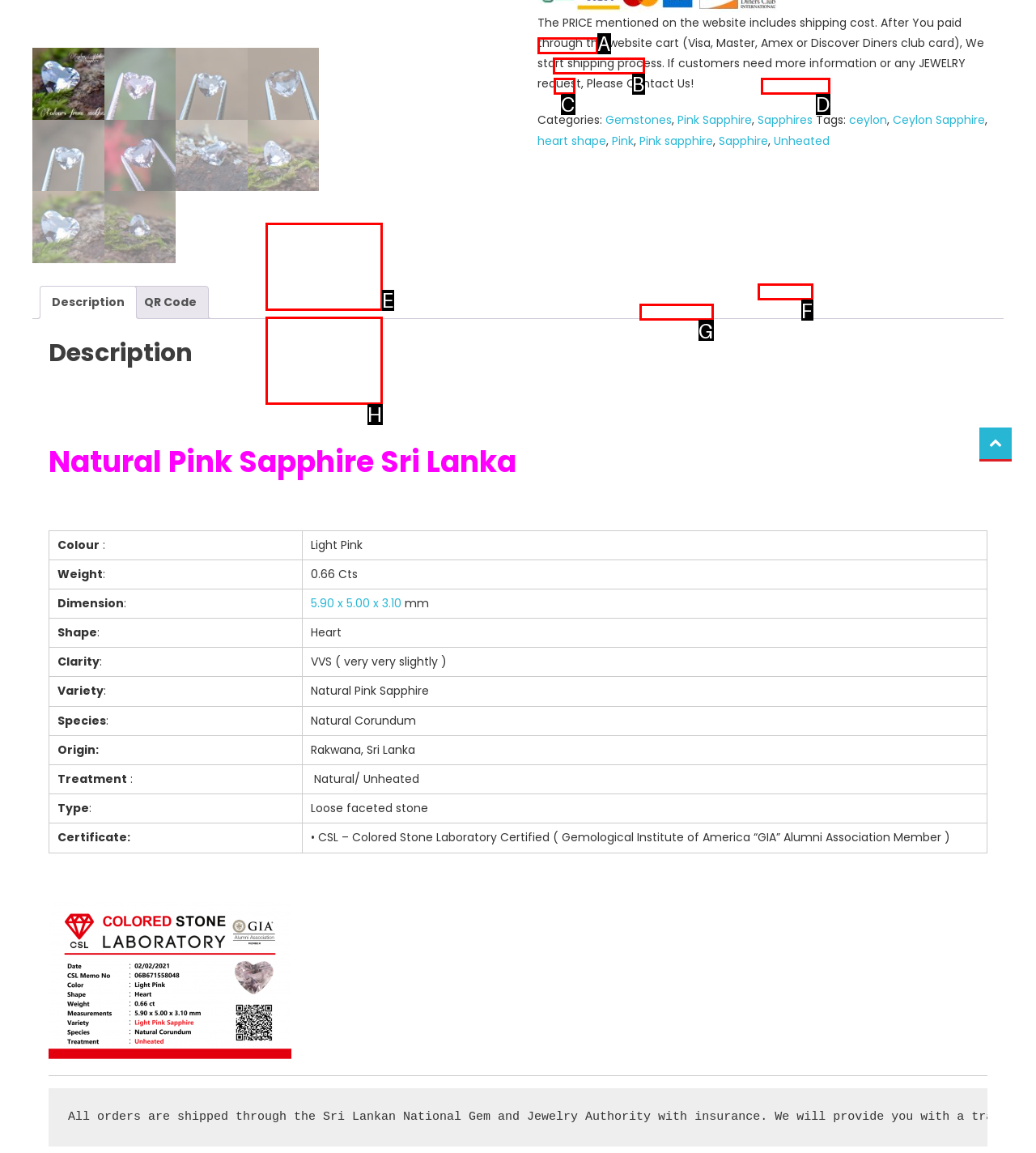Pinpoint the HTML element that fits the description: Pink sapphire
Answer by providing the letter of the correct option.

G